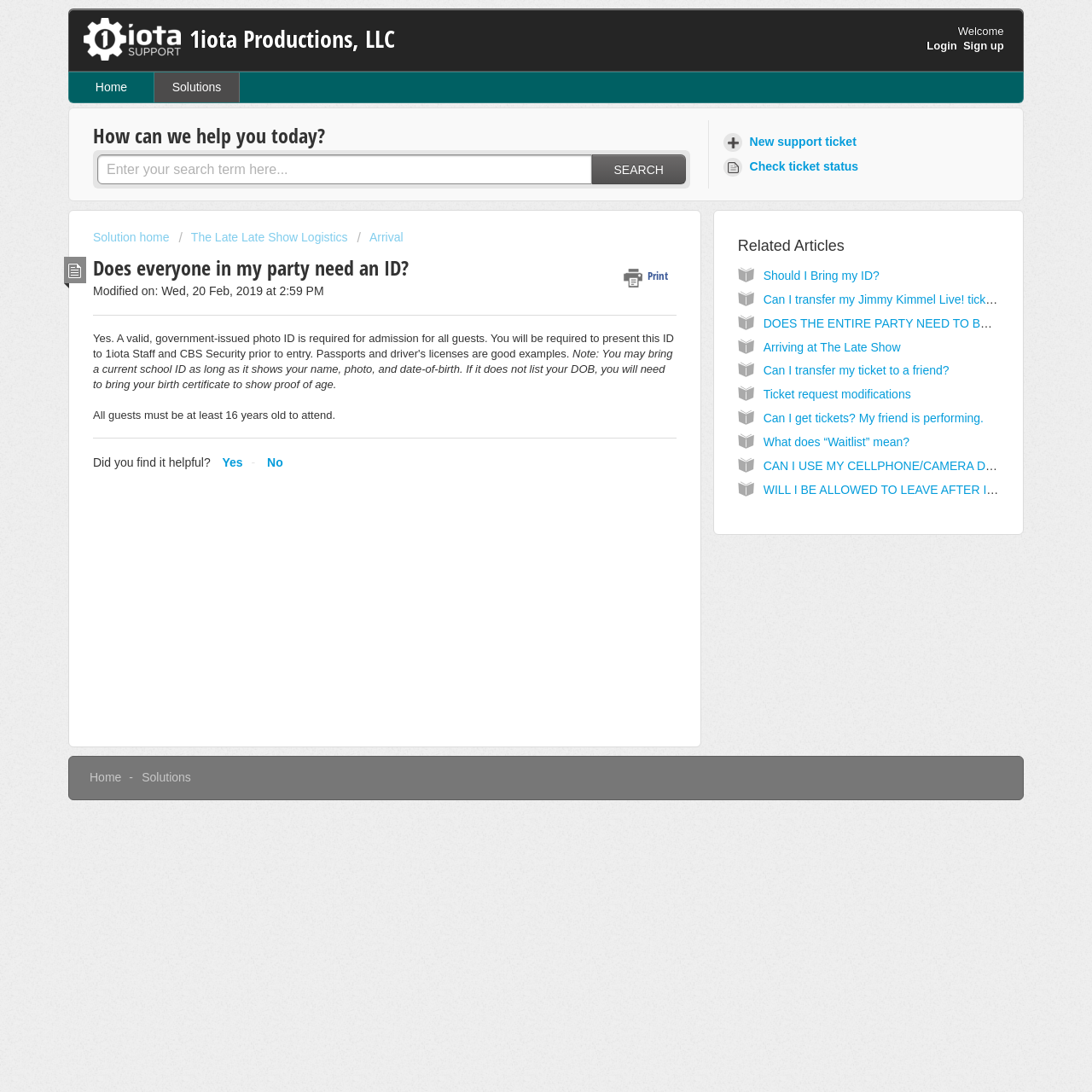Use a single word or phrase to answer the following:
What is the purpose of the search button?

To search for support tickets